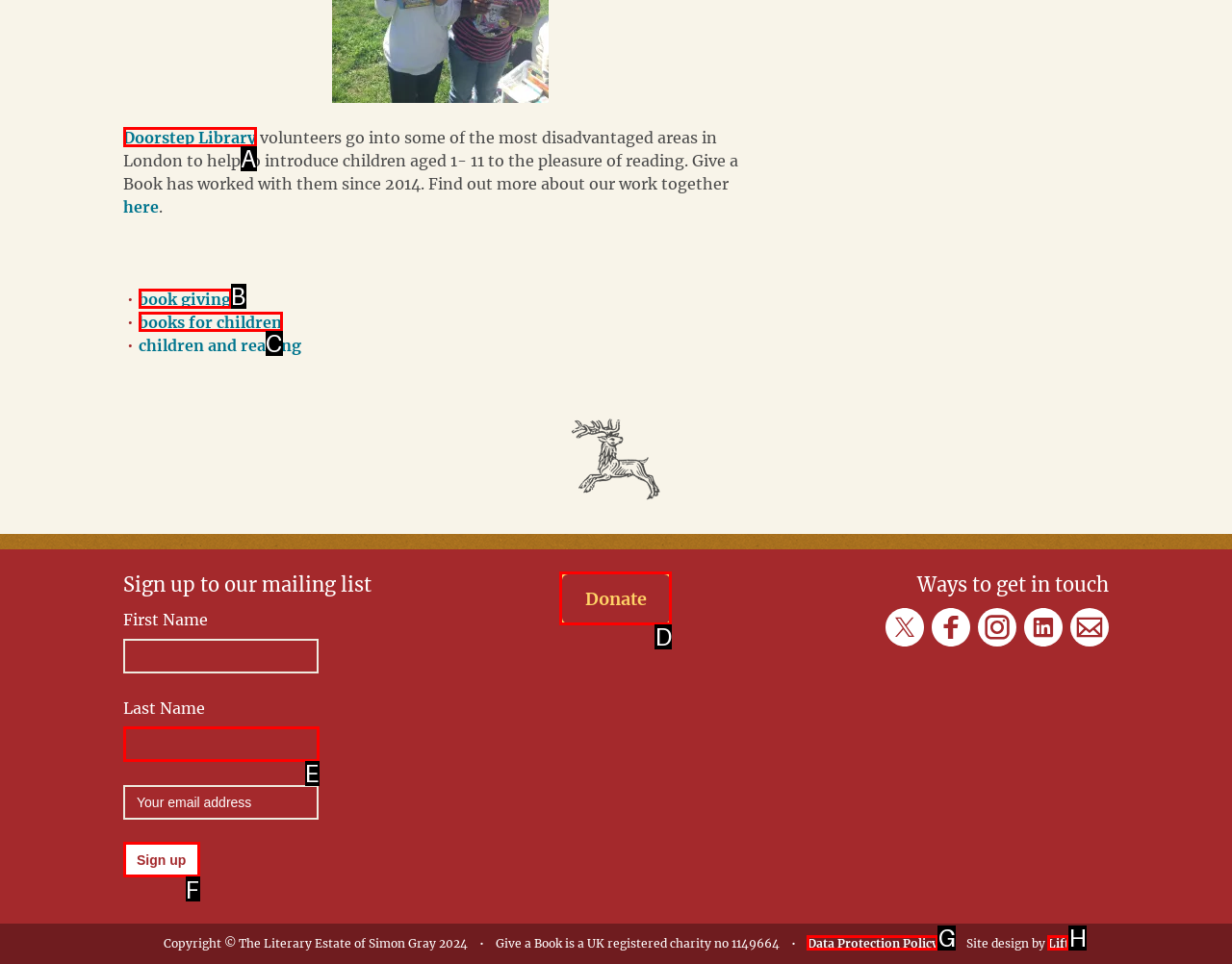Determine the right option to click to perform this task: Click the 'Sign up' button
Answer with the correct letter from the given choices directly.

F